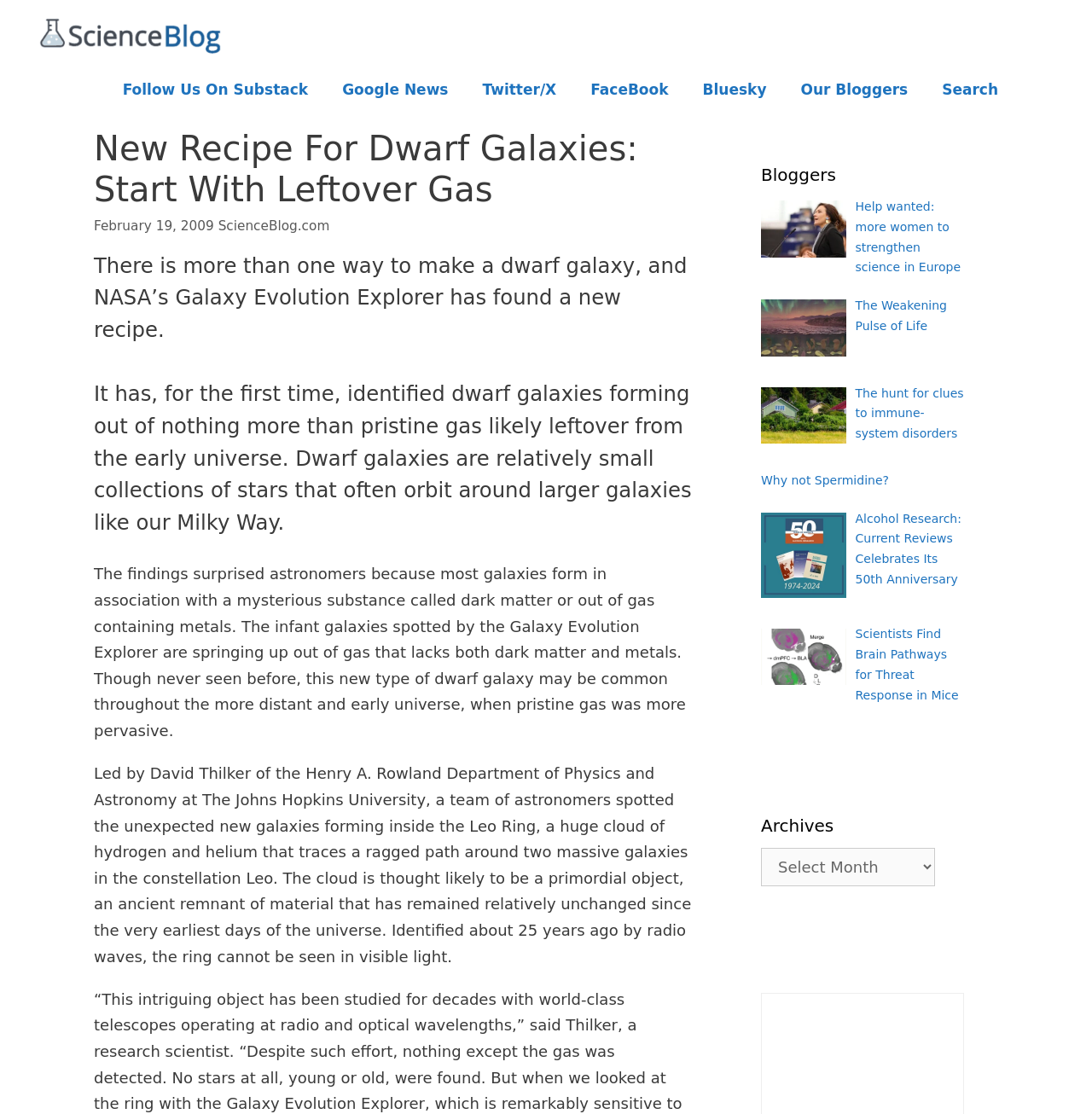Predict the bounding box for the UI component with the following description: "Our Bloggers".

[0.718, 0.065, 0.847, 0.096]